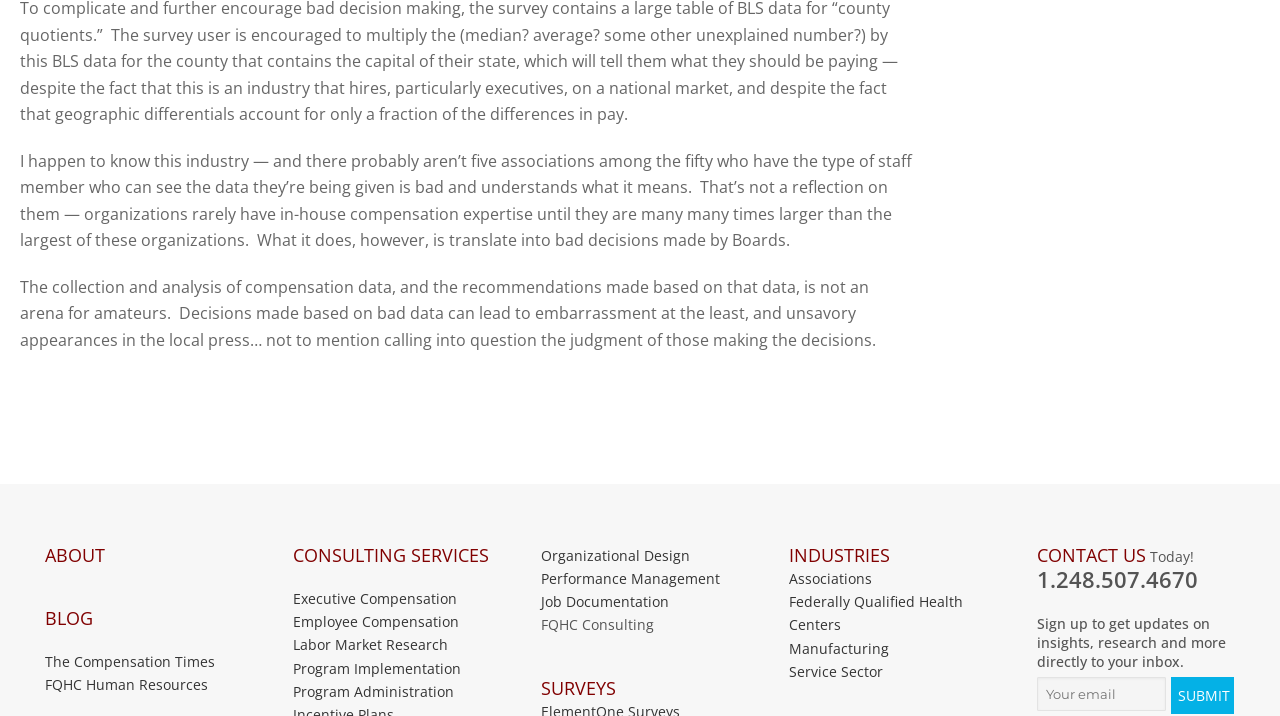Identify the bounding box of the UI element that matches this description: "Blog".

[0.035, 0.847, 0.19, 0.88]